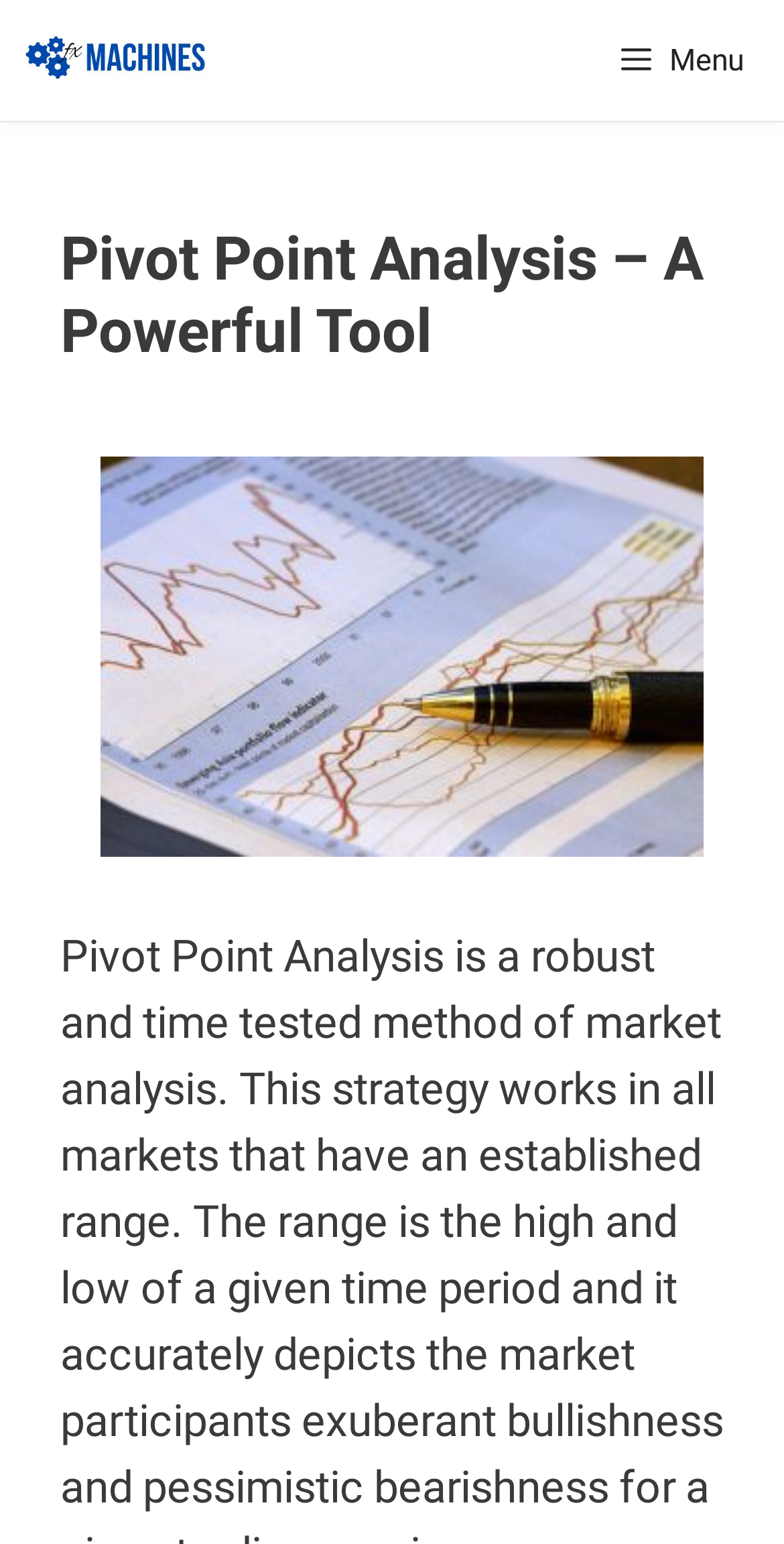Provide the bounding box coordinates of the UI element this sentence describes: "Menu".

[0.741, 0.0, 1.0, 0.078]